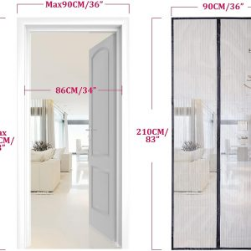Give a detailed account of what is happening in the image.

The image displays a side-by-side comparison of a standard door and a hanging screen door. On the left, the traditional door is shown with dimensions indicating a maximum width of 90 cm (36 inches) and a height of 210 cm (83 inches). The screen door on the right is designed to fit similar dimensions, also indicating a maximum width of 90 cm (36 inches) but featuring a detailed measurement of 86 cm (34 inches) in the middle. The layout emphasizes the practicality of the hanging screen door, highlighting its usage in providing a barrier against insects while allowing fresh air to flow into the space, ideal for living areas as depicted in the background. This visual presentation effectively showcases both options for home entry, facilitating easy decision-making for potential buyers.